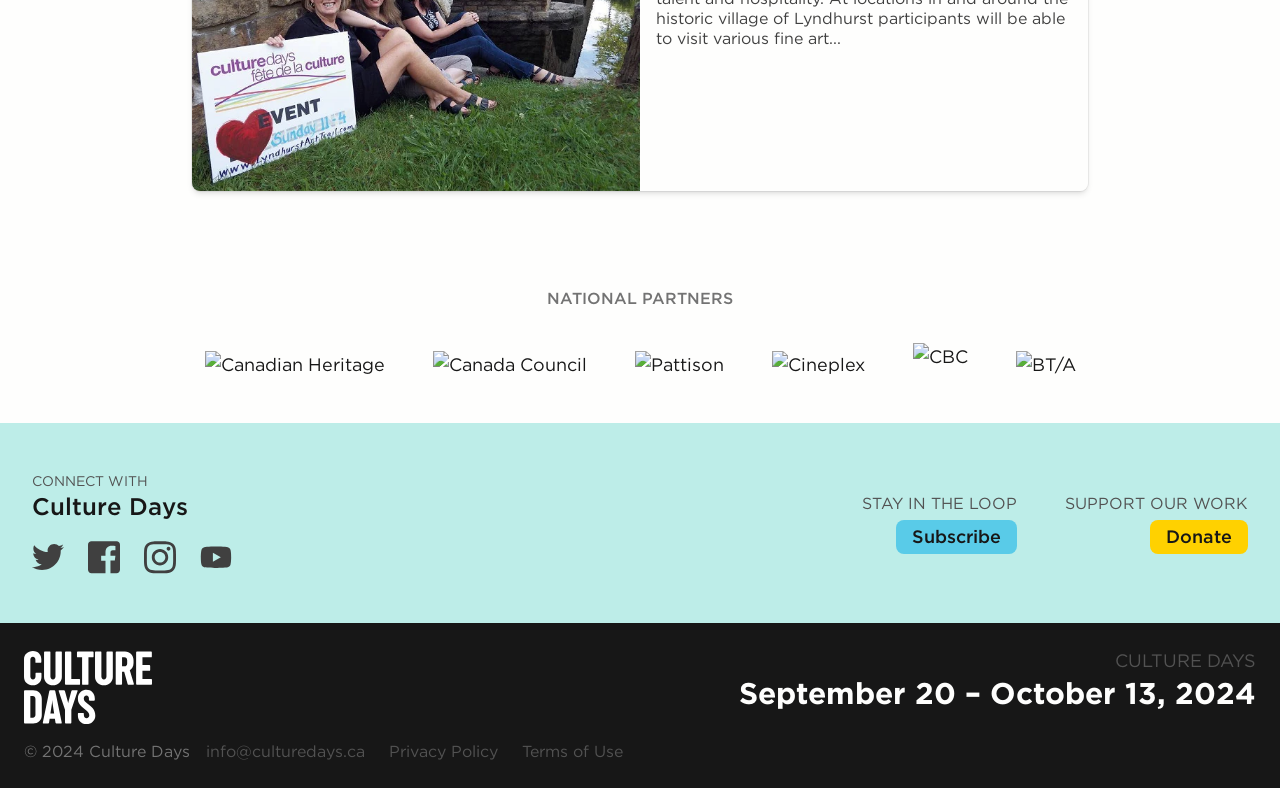Identify the bounding box of the HTML element described as: "Privacy Policy".

[0.301, 0.939, 0.392, 0.969]